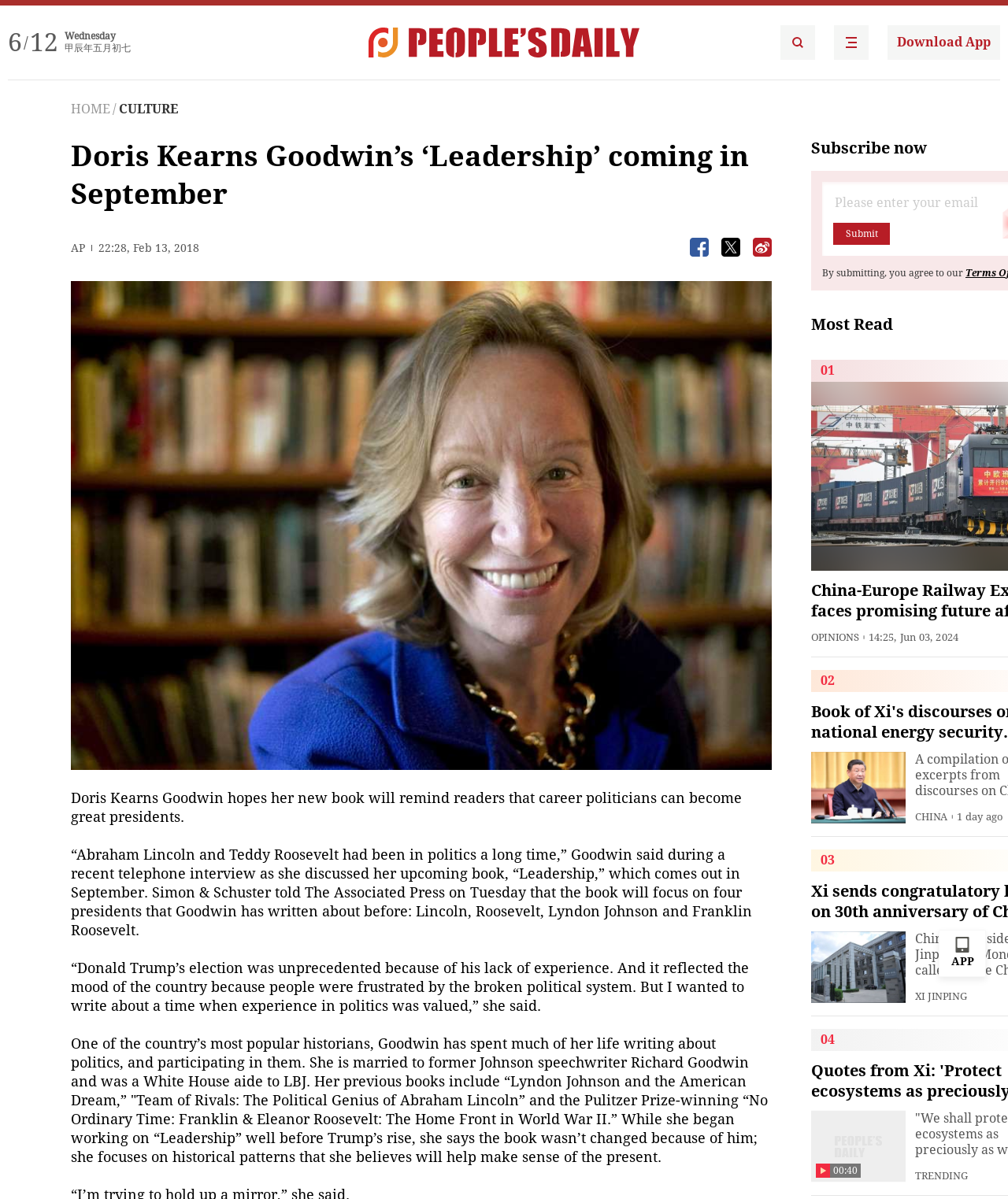How many presidents are focused on in the book 'Leadership'? Please answer the question using a single word or phrase based on the image.

Four